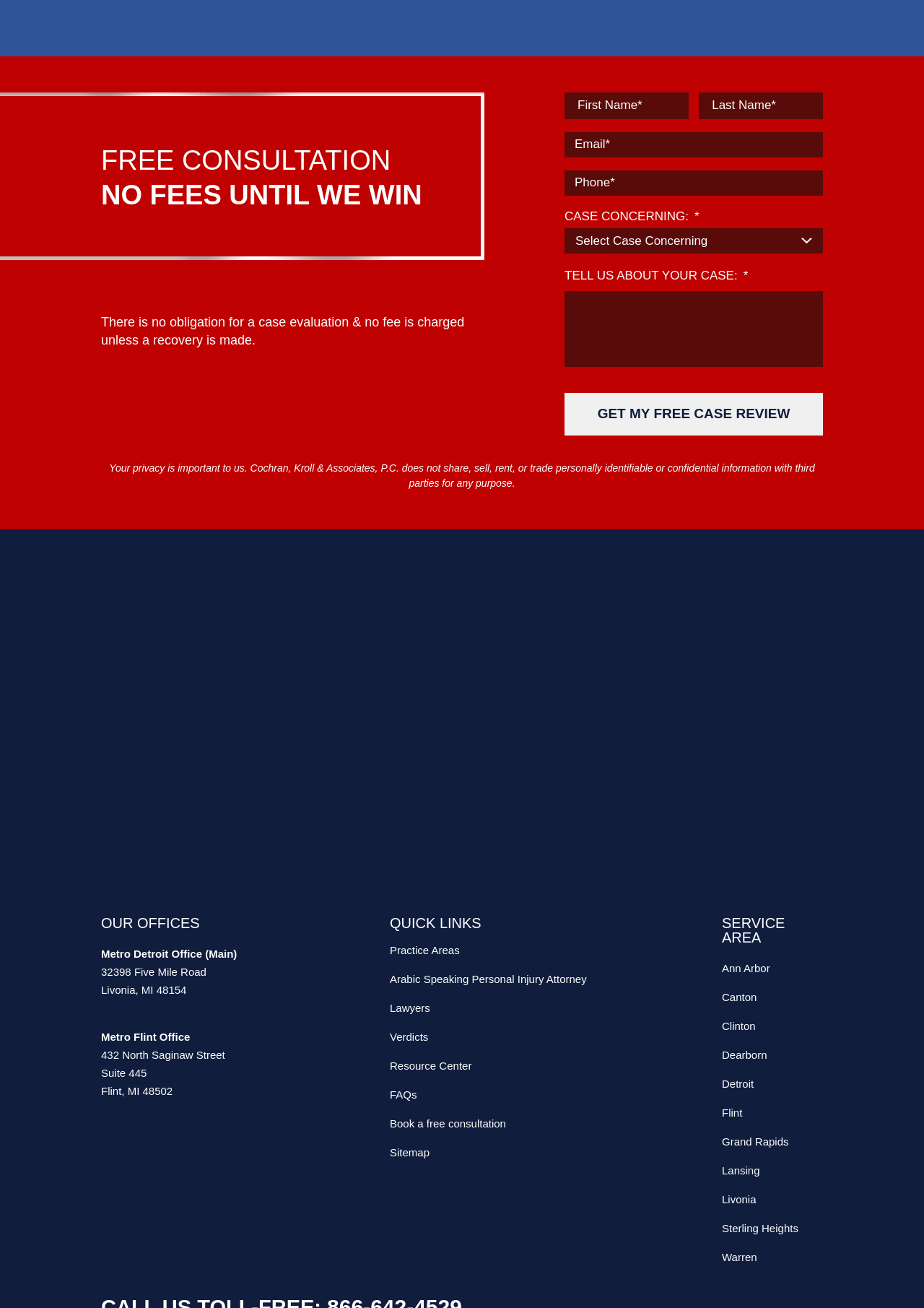What is the purpose of the CAPTCHA?
Provide a comprehensive and detailed answer to the question.

The CAPTCHA is likely used to verify that the user input is genuine and not automated, as it is a common security measure to prevent spam or abuse, and it is placed below the textboxes and above the 'Get my free case review' button.